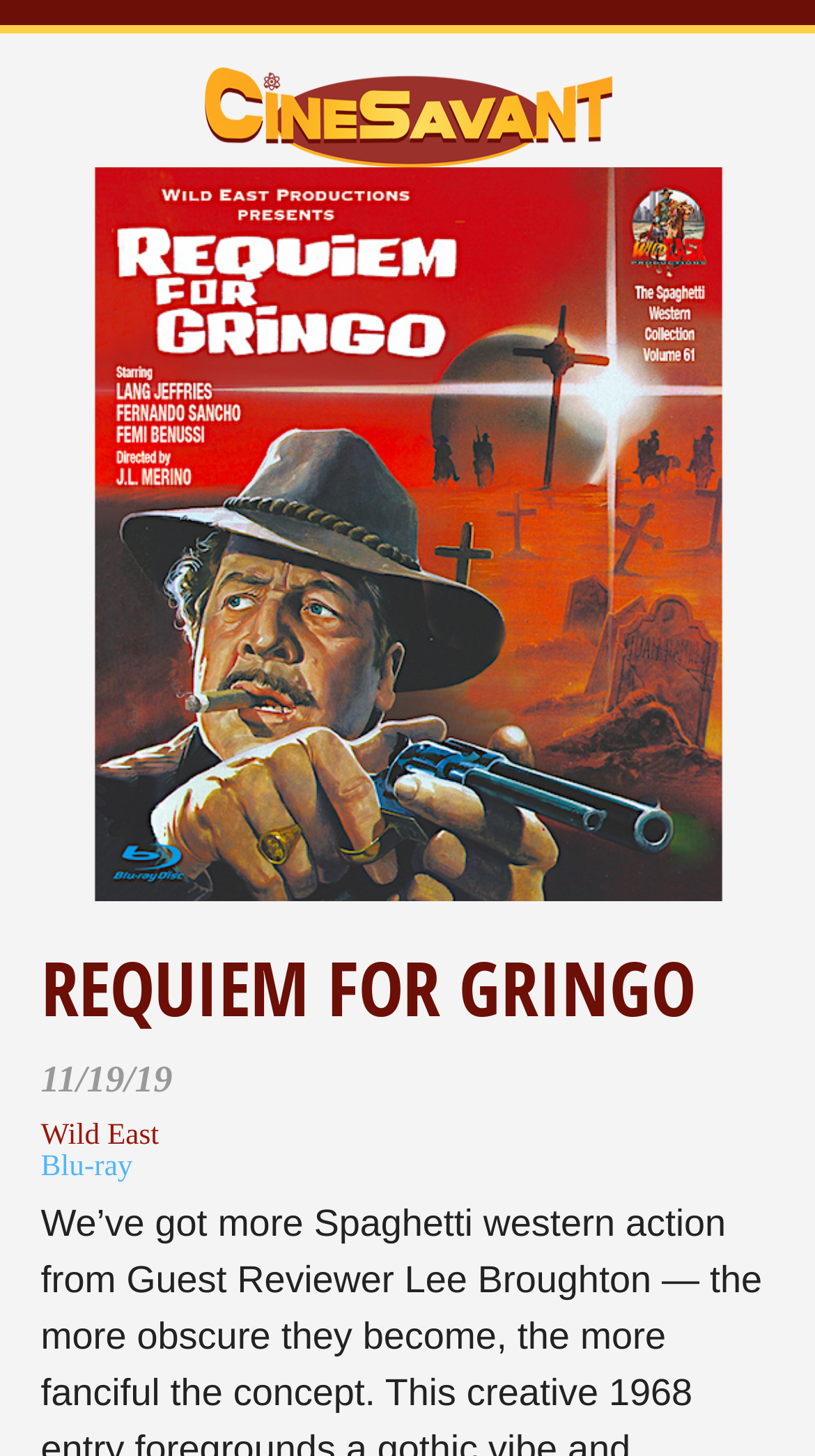Answer in one word or a short phrase: 
What is the title of the article?

REQUIEM FOR GRINGO